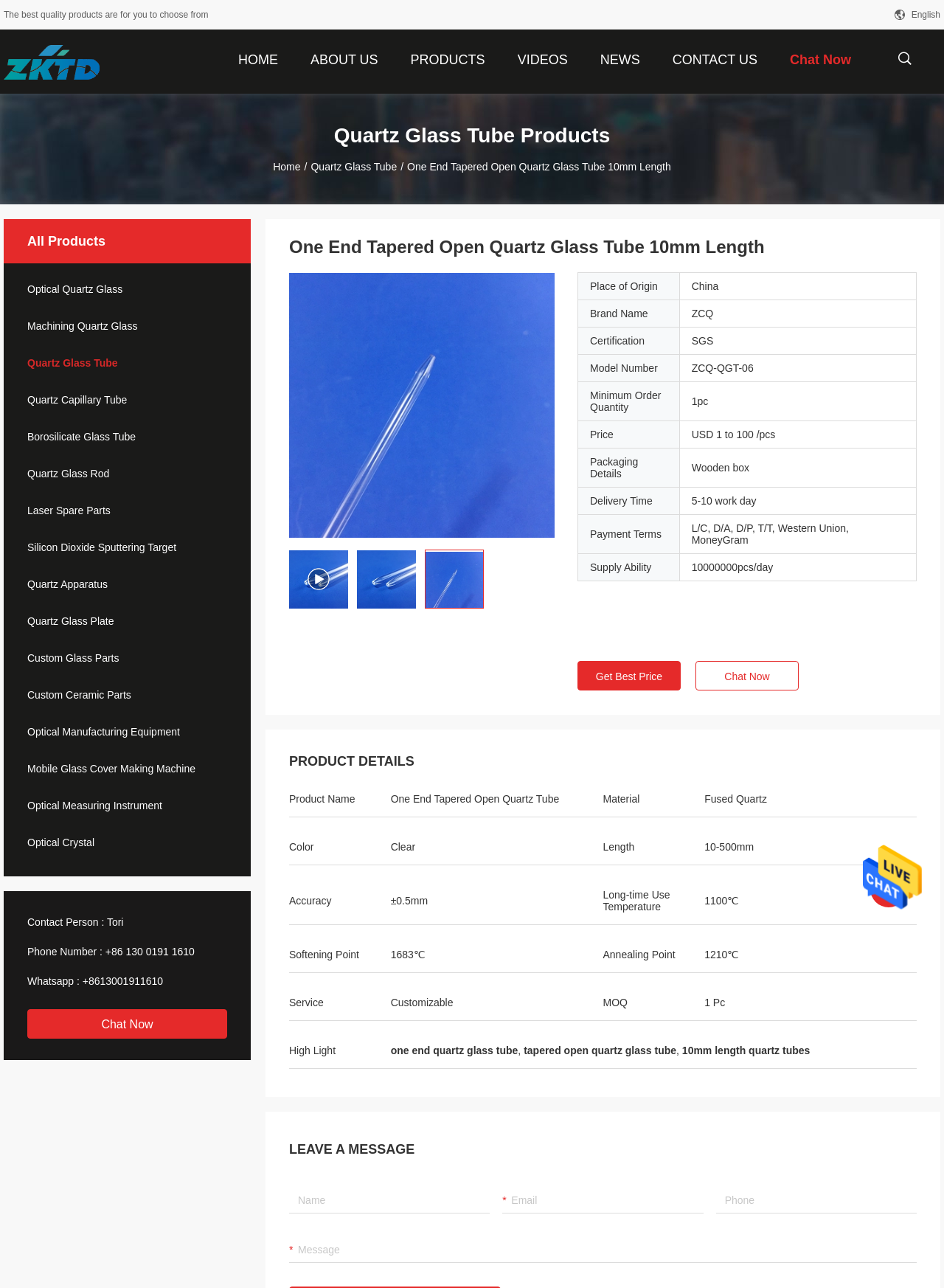Can you find the bounding box coordinates of the area I should click to execute the following instruction: "Click the 'HOME' link"?

[0.243, 0.023, 0.304, 0.069]